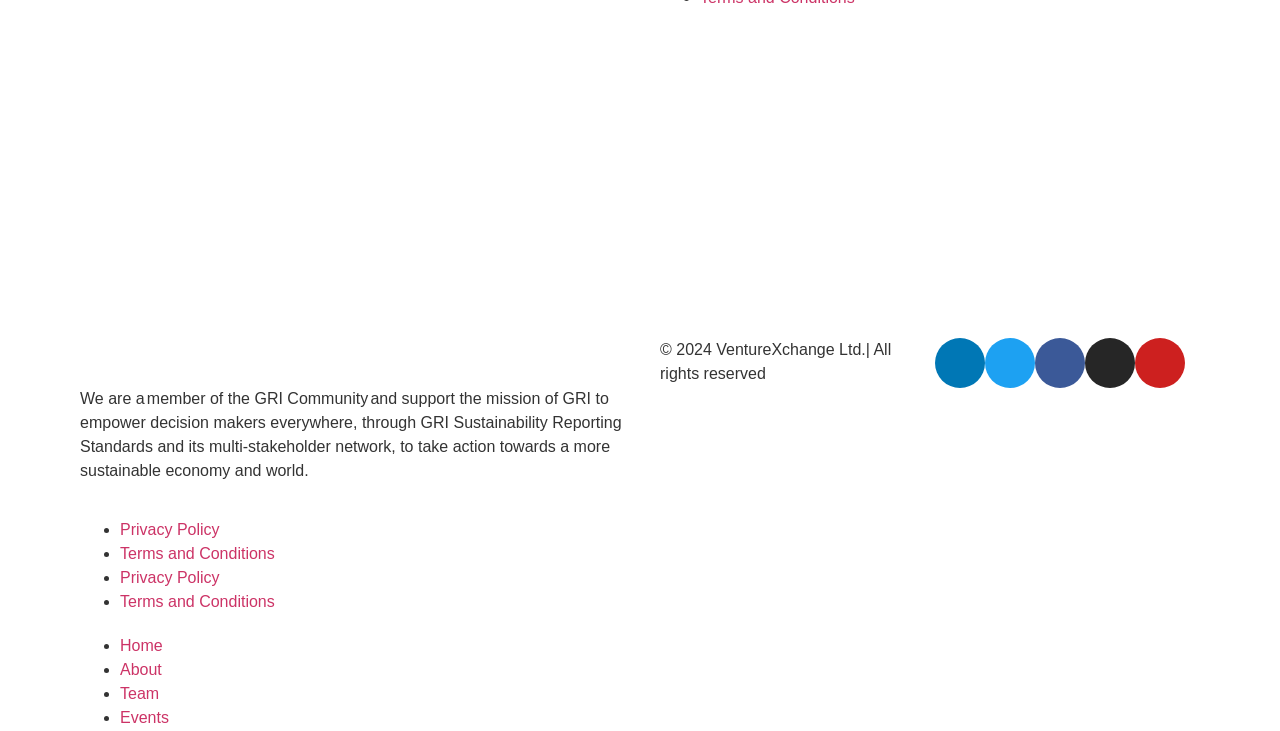Identify the bounding box coordinates of the region that should be clicked to execute the following instruction: "Read the terms and conditions".

[0.094, 0.745, 0.215, 0.768]